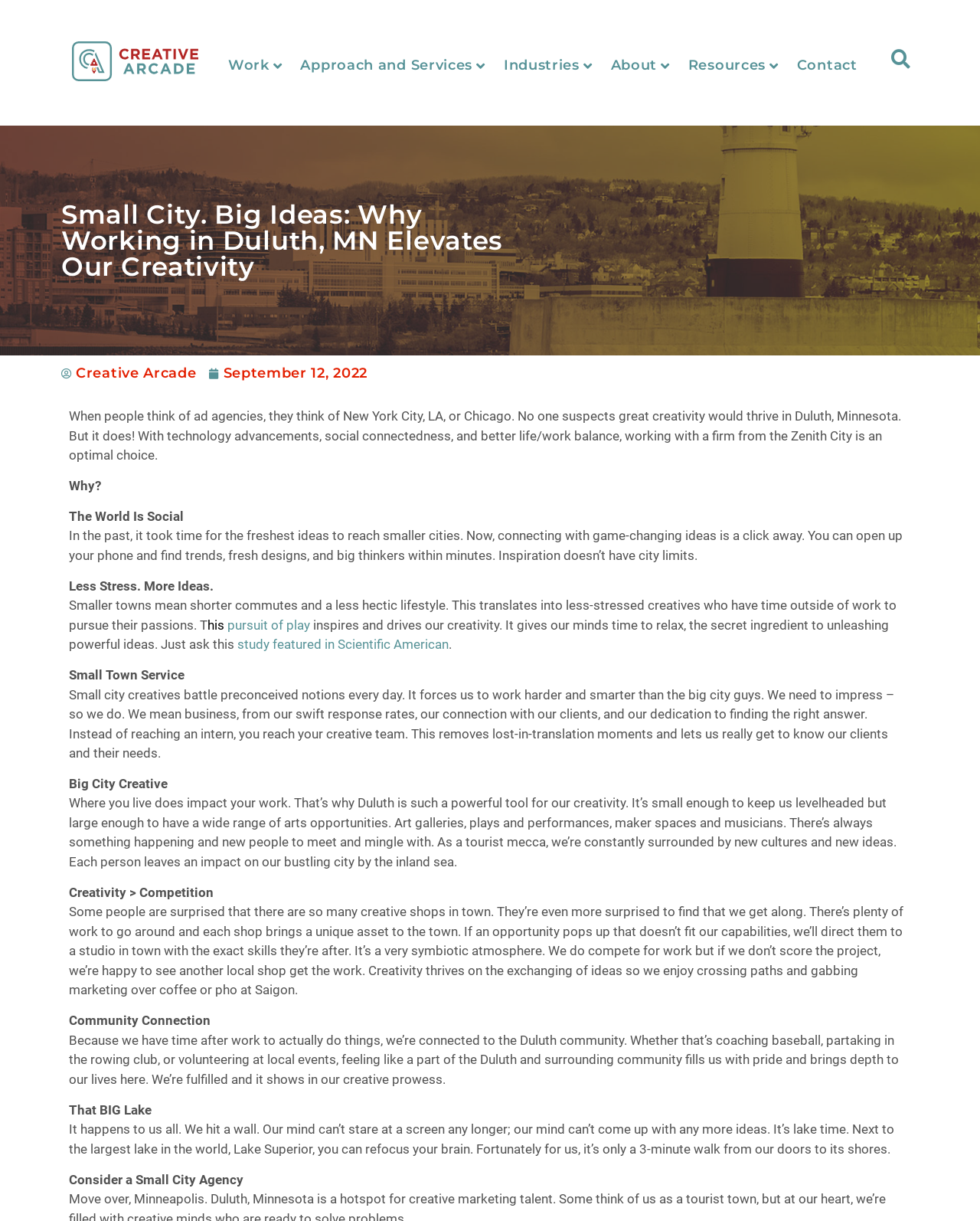What is the atmosphere among creative shops in Duluth?
Based on the image, answer the question with as much detail as possible.

The answer can be found in the StaticText element with the text 'Some people are surprised that there are so many creative shops in town. They’re even more surprised to find that we get along. There’s plenty of work to go around and each shop brings a unique asset to the town.' which indicates that the atmosphere among creative shops in Duluth is symbiotic.